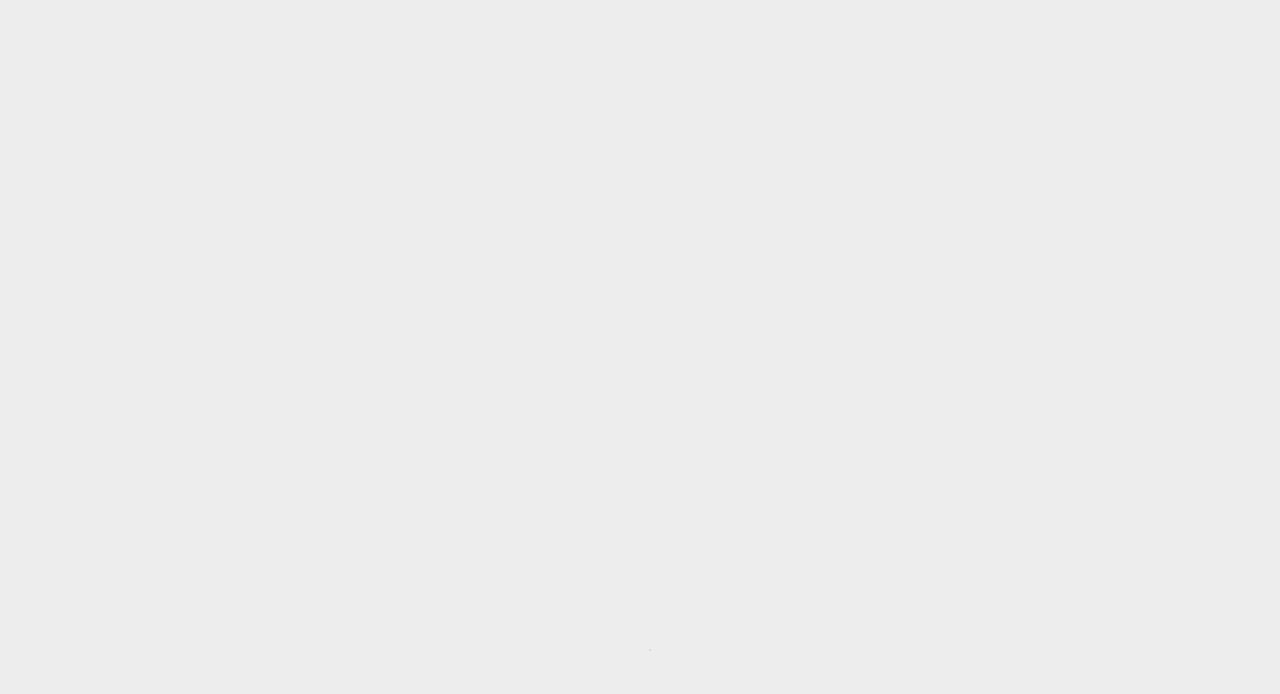Please find the bounding box for the UI element described by: "Mahangar Arewa".

[0.337, 0.258, 0.435, 0.329]